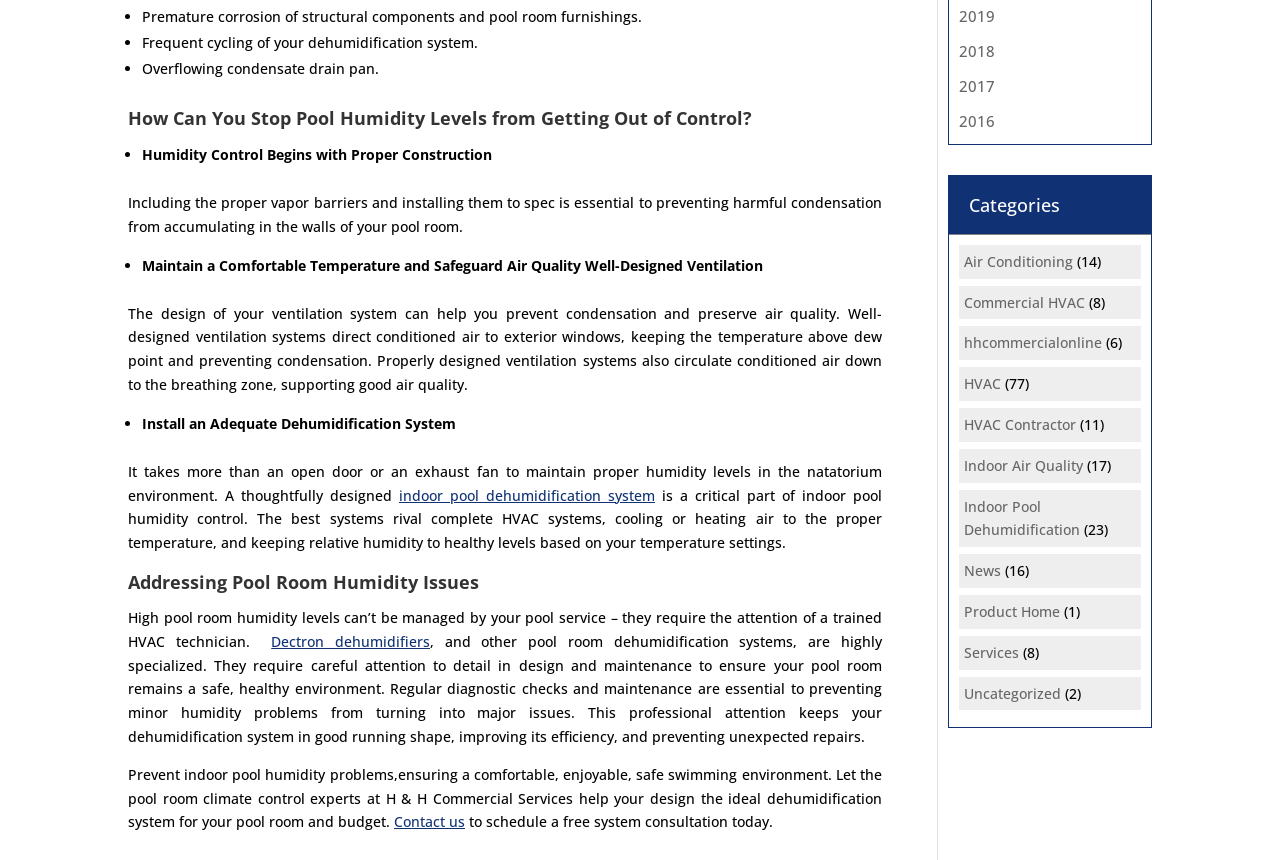Kindly determine the bounding box coordinates for the clickable area to achieve the given instruction: "Explore the category of Air Conditioning".

[0.753, 0.293, 0.838, 0.315]